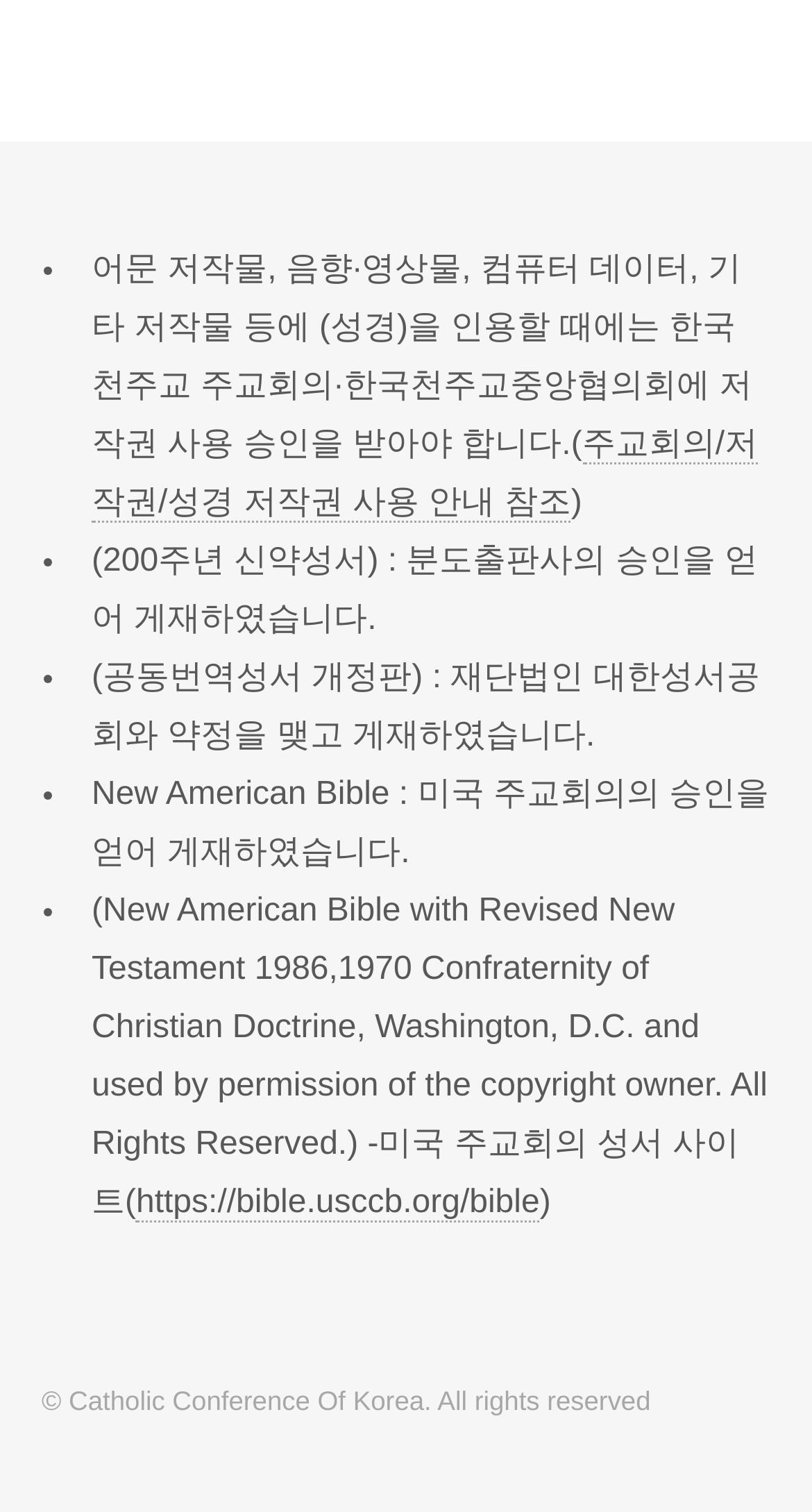From the element description: "https://bible.usccb.org/bible", extract the bounding box coordinates of the UI element. The coordinates should be expressed as four float numbers between 0 and 1, in the order [left, top, right, bottom].

[0.168, 0.783, 0.665, 0.808]